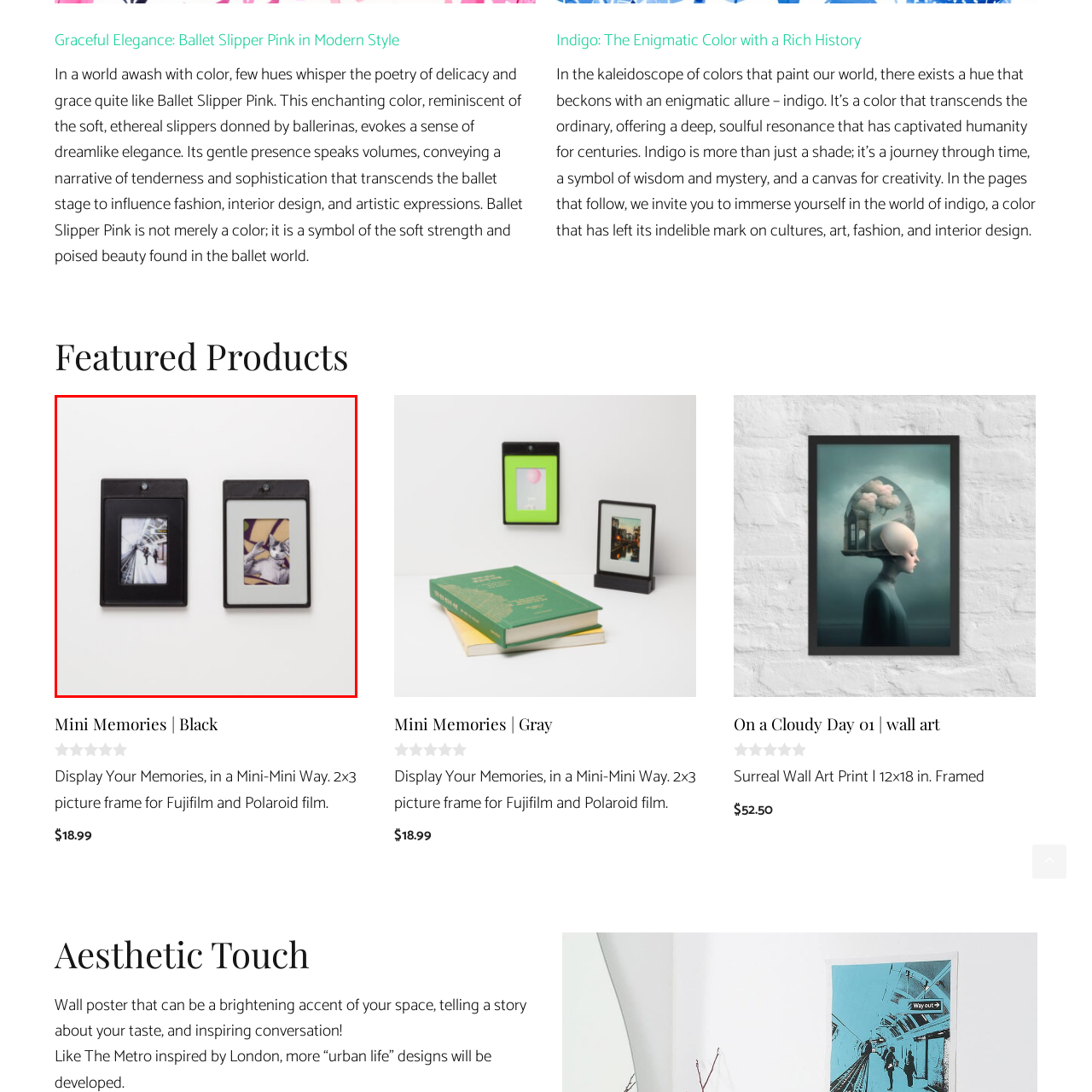What is the price of each frame?
Please analyze the segment of the image inside the red bounding box and respond with a single word or phrase.

$18.99